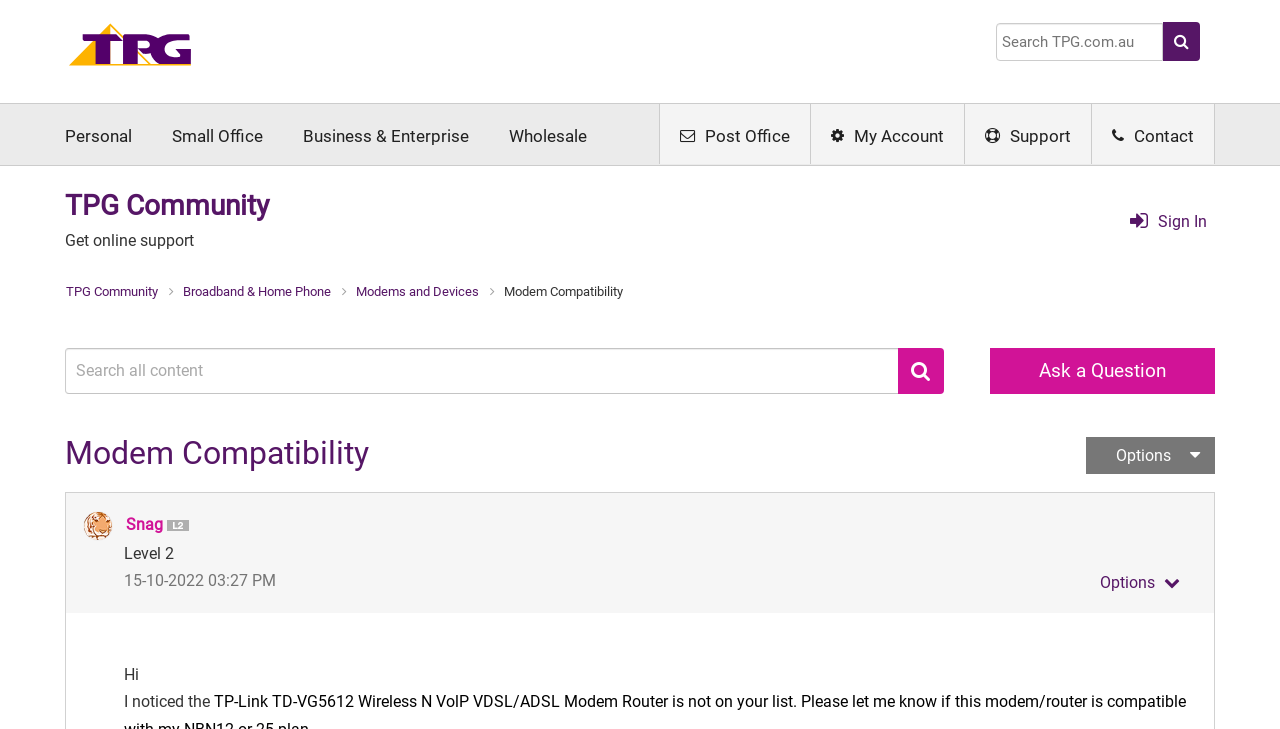Provide the bounding box coordinates for the specified HTML element described in this description: "Snag". The coordinates should be four float numbers ranging from 0 to 1, in the format [left, top, right, bottom].

[0.098, 0.707, 0.127, 0.733]